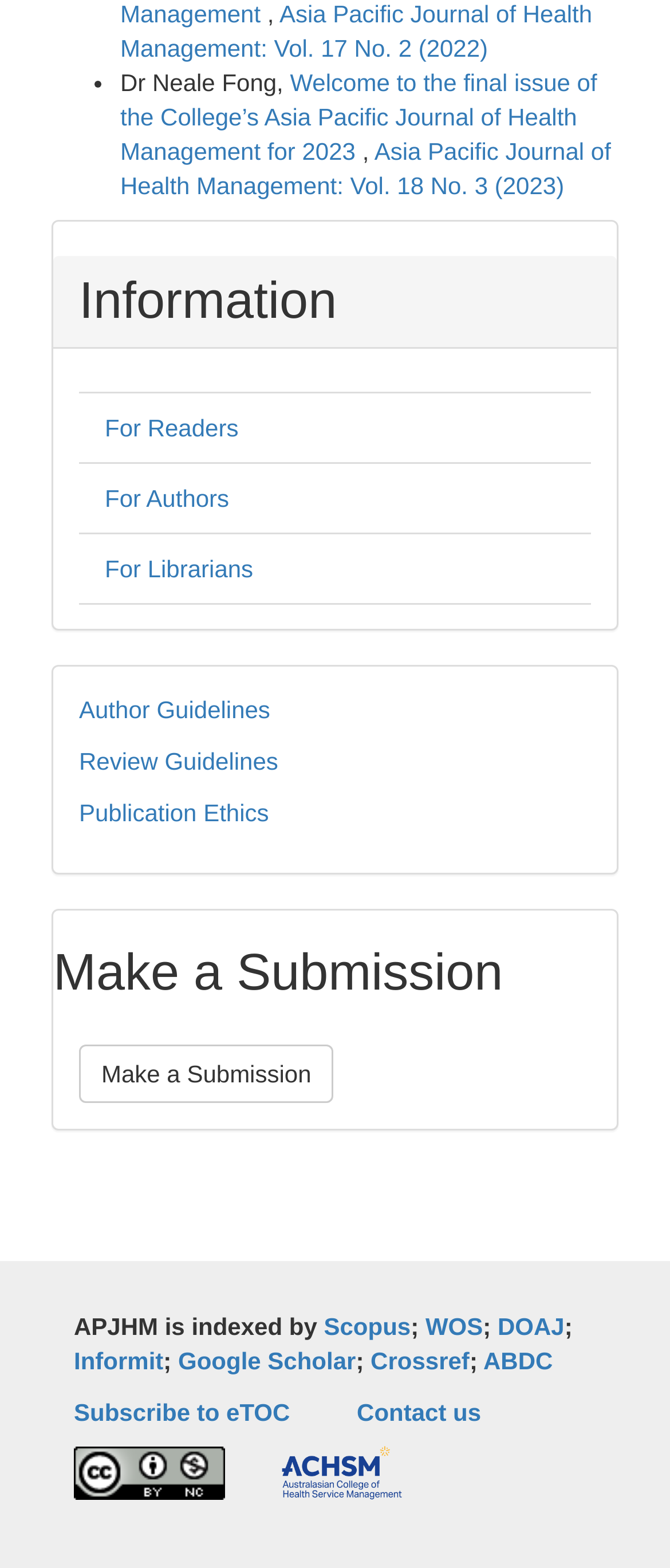Answer the following query with a single word or phrase:
What is the purpose of the 'Subscribe to eTOC' link?

To receive email table of contents